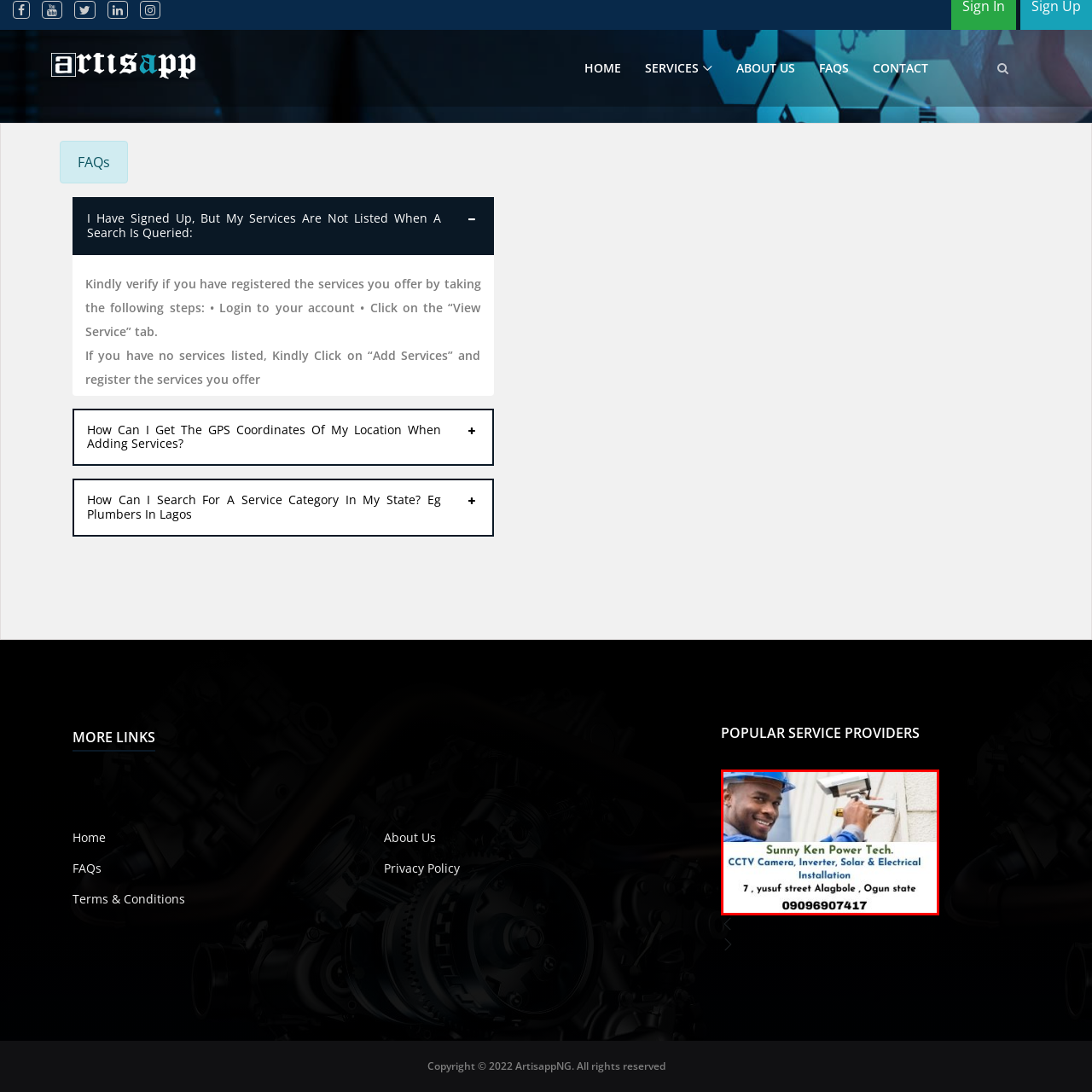What type of energy solution is offered by Sunny Ken Power Tech? View the image inside the red bounding box and respond with a concise one-word or short-phrase answer.

Solar energy